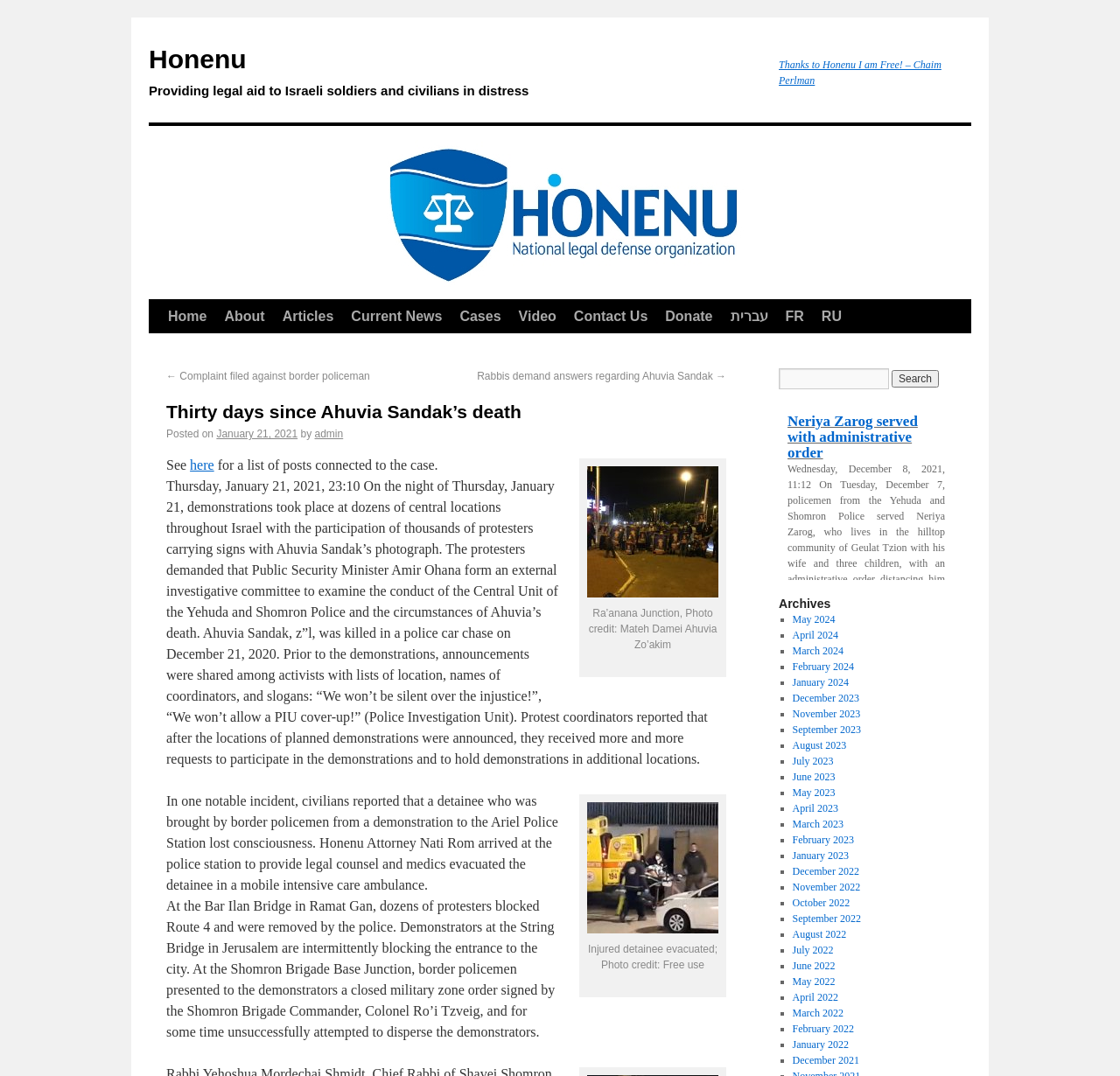What is the name of the organization providing legal aid?
Give a detailed explanation using the information visible in the image.

The webpage is about Honenu, an organization providing legal aid to Israeli soldiers and civilians in distress, as mentioned in the link 'Honenu – Providing legal aid to Israeli soldiers and civilians in distress'.